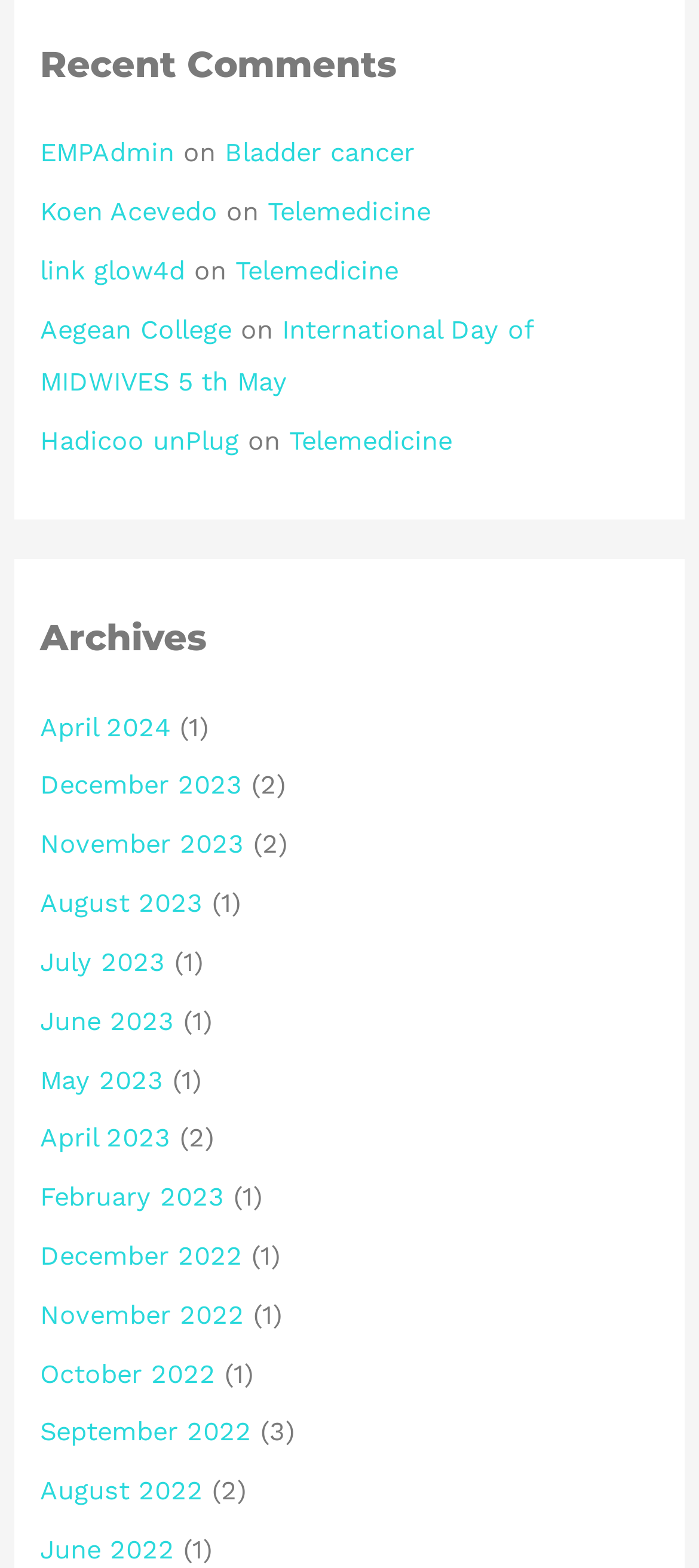Bounding box coordinates should be in the format (top-left x, top-left y, bottom-right x, bottom-right y) and all values should be floating point numbers between 0 and 1. Determine the bounding box coordinate for the UI element described as: EMPAdmin

[0.058, 0.087, 0.25, 0.108]